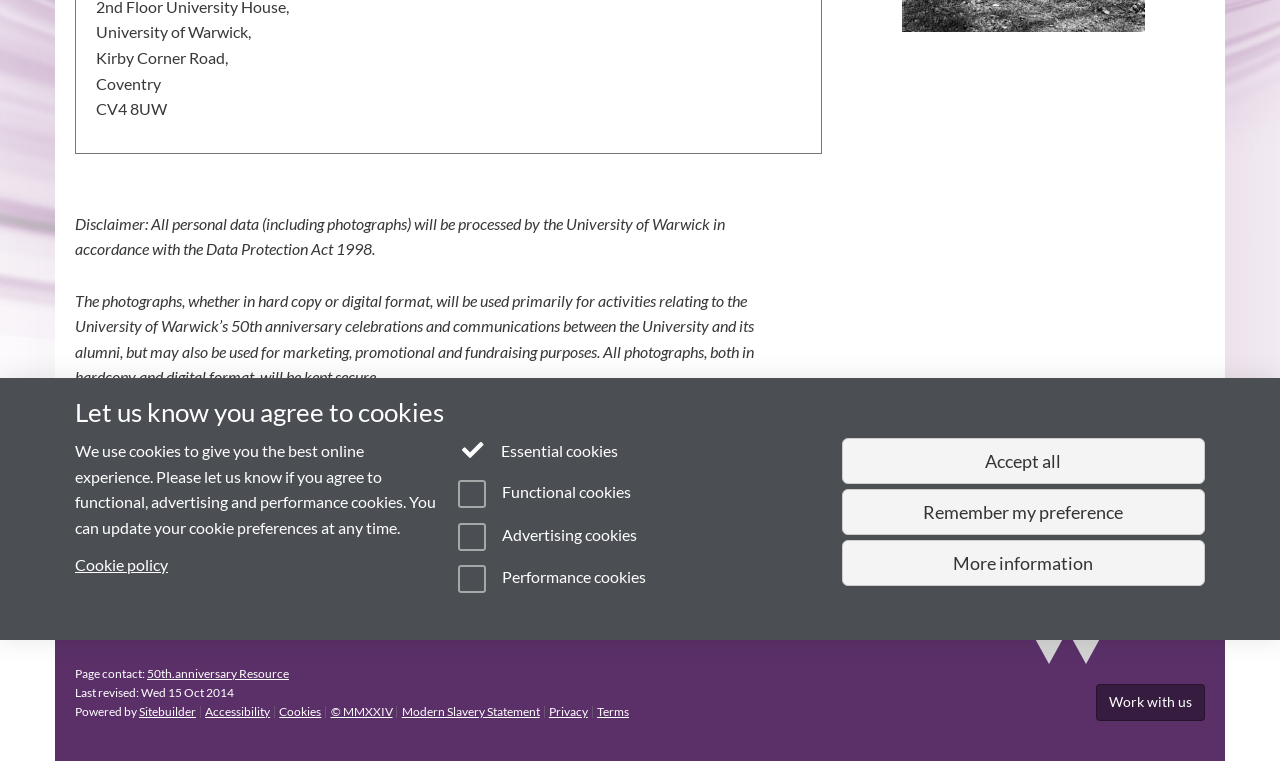Determine the bounding box coordinates in the format (top-left x, top-left y, bottom-right x, bottom-right y). Ensure all values are floating point numbers between 0 and 1. Identify the bounding box of the UI element described by: 50th Anniversary Team

[0.108, 0.778, 0.22, 0.8]